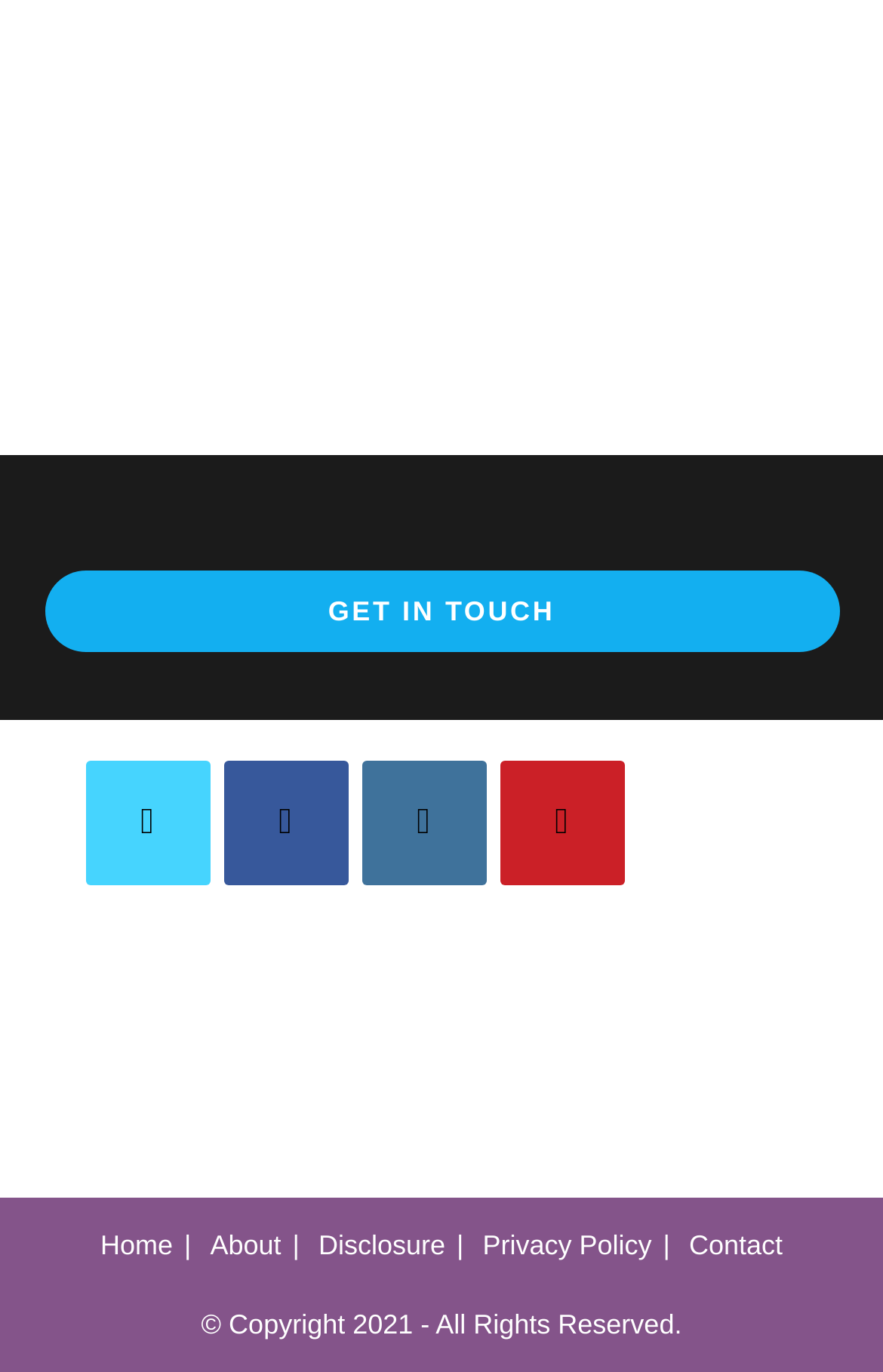What is the last social media link?
Please provide a single word or phrase in response based on the screenshot.

Pinterest